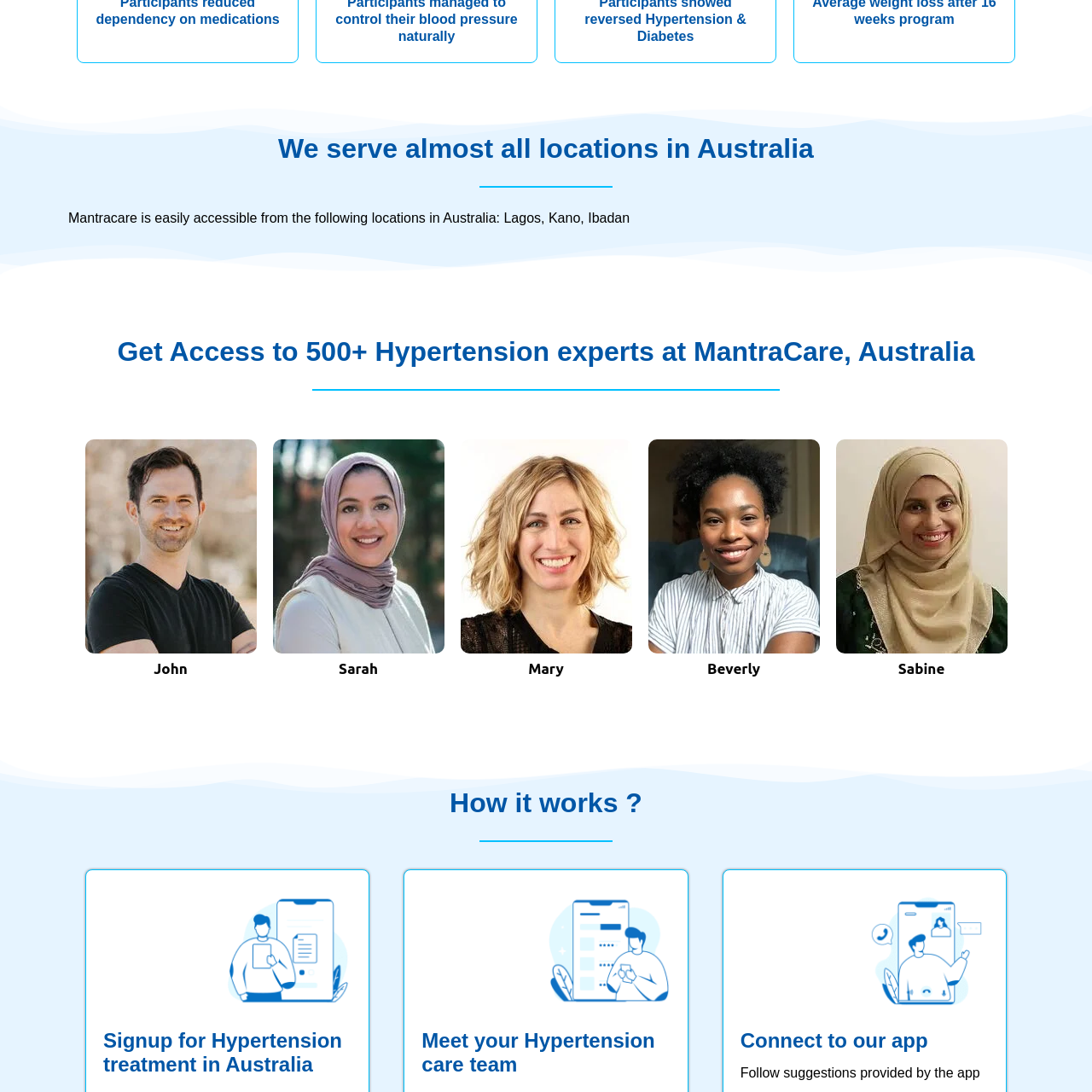Describe in detail the visual content enclosed by the red bounding box.

The image prominently features 'Dr. John', who is a key member of the healthcare team at MantraCare, specializing in hypertension. Positioned within a slide showcasing various healthcare experts, this image highlights his role in providing accessible and expert medical guidance to patients in Australia. The background may convey a professional atmosphere, indicative of a healthcare environment, emphasizing the commitment of the team to patient care and wellness. This visual aids in introducing potential patients to their supportive care team, underlining the importance of finding accessible hypertension expertise.